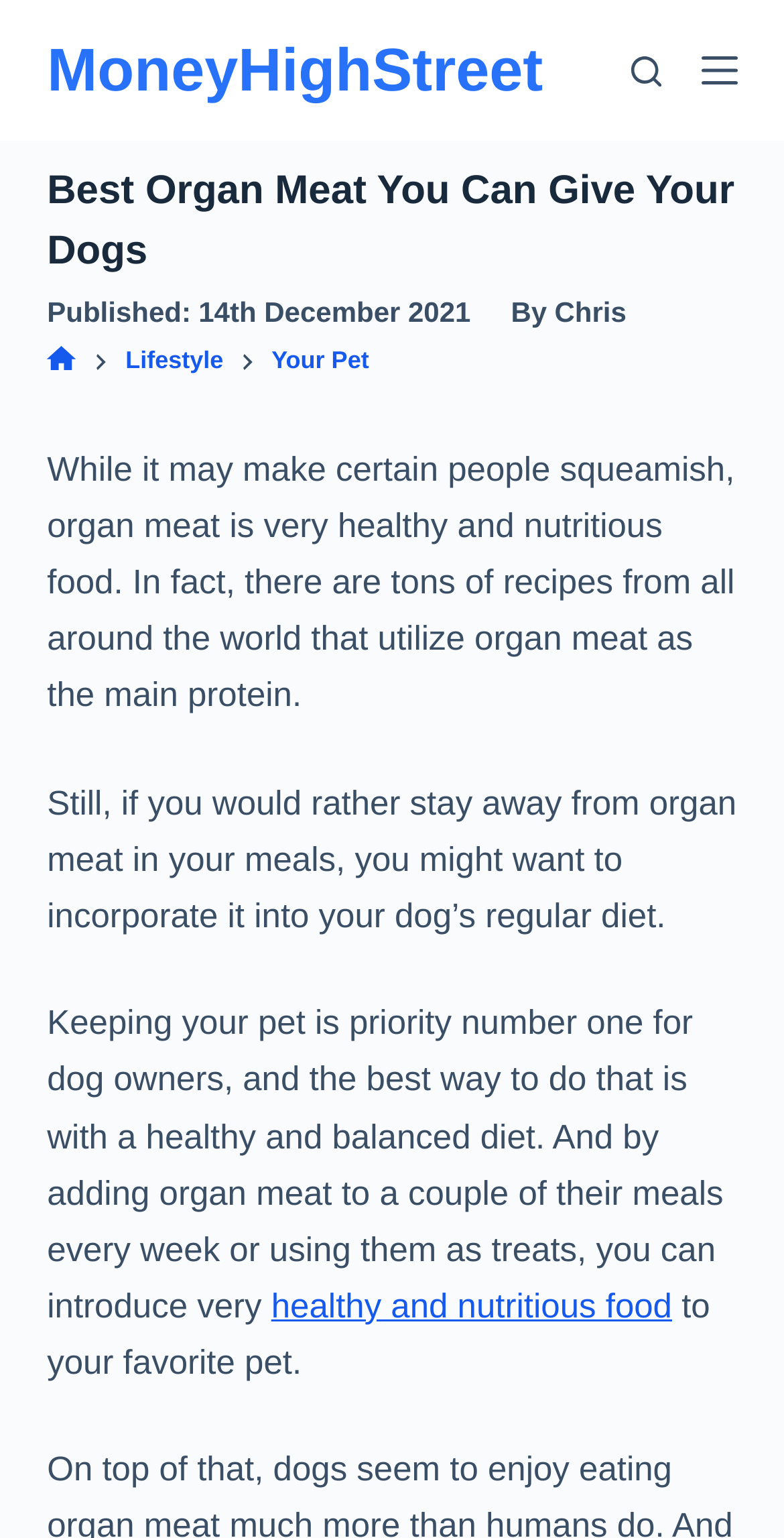Generate a thorough description of the webpage.

The webpage is about the benefits of feeding organ meat to dogs. At the top left corner, there is a "Skip to content" link, followed by the website's logo "MoneyHighStreet" and a search button and a menu button on the top right corner. 

Below the logo, there is a header section that contains the title "Best Organ Meat You Can Give Your Dogs" and some metadata, including the publication date "14th December 2021" and the author "Chris". 

Underneath the header, there are four navigation links: "Home", "Lifestyle", "Your Pet", and others. 

The main content of the webpage is divided into three paragraphs. The first paragraph explains the nutritional value of organ meat and its use in various recipes around the world. The second paragraph suggests incorporating organ meat into a dog's diet, even if the owner does not consume it themselves. The third paragraph emphasizes the importance of a healthy and balanced diet for dogs and recommends adding organ meat to their meals or using it as treats. 

There is also a link to "healthy and nutritious food" within the third paragraph. Overall, the webpage provides information and guidance on feeding organ meat to dogs.